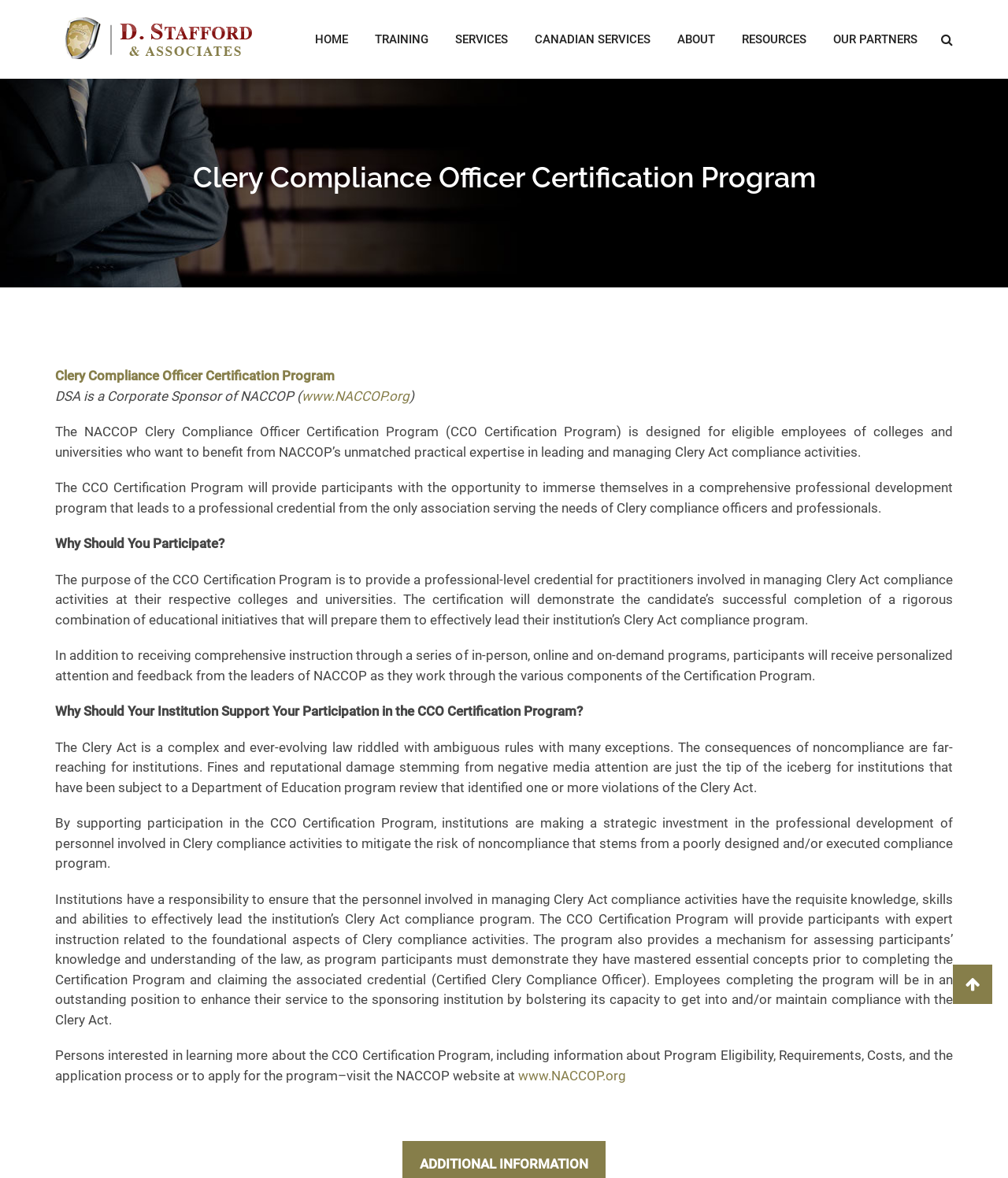What is the name of the certification program?
Please provide a comprehensive answer based on the information in the image.

The question is asking about the name of the certification program mentioned on the webpage. By reading the text on the webpage, we can find the answer in the heading 'Clery Compliance Officer Certification Program' and also in the paragraph 'The NACCOP Clery Compliance Officer Certification Program (CCO Certification Program) is designed for eligible employees of colleges and universities...'. Therefore, the answer is 'CCO Certification Program'.